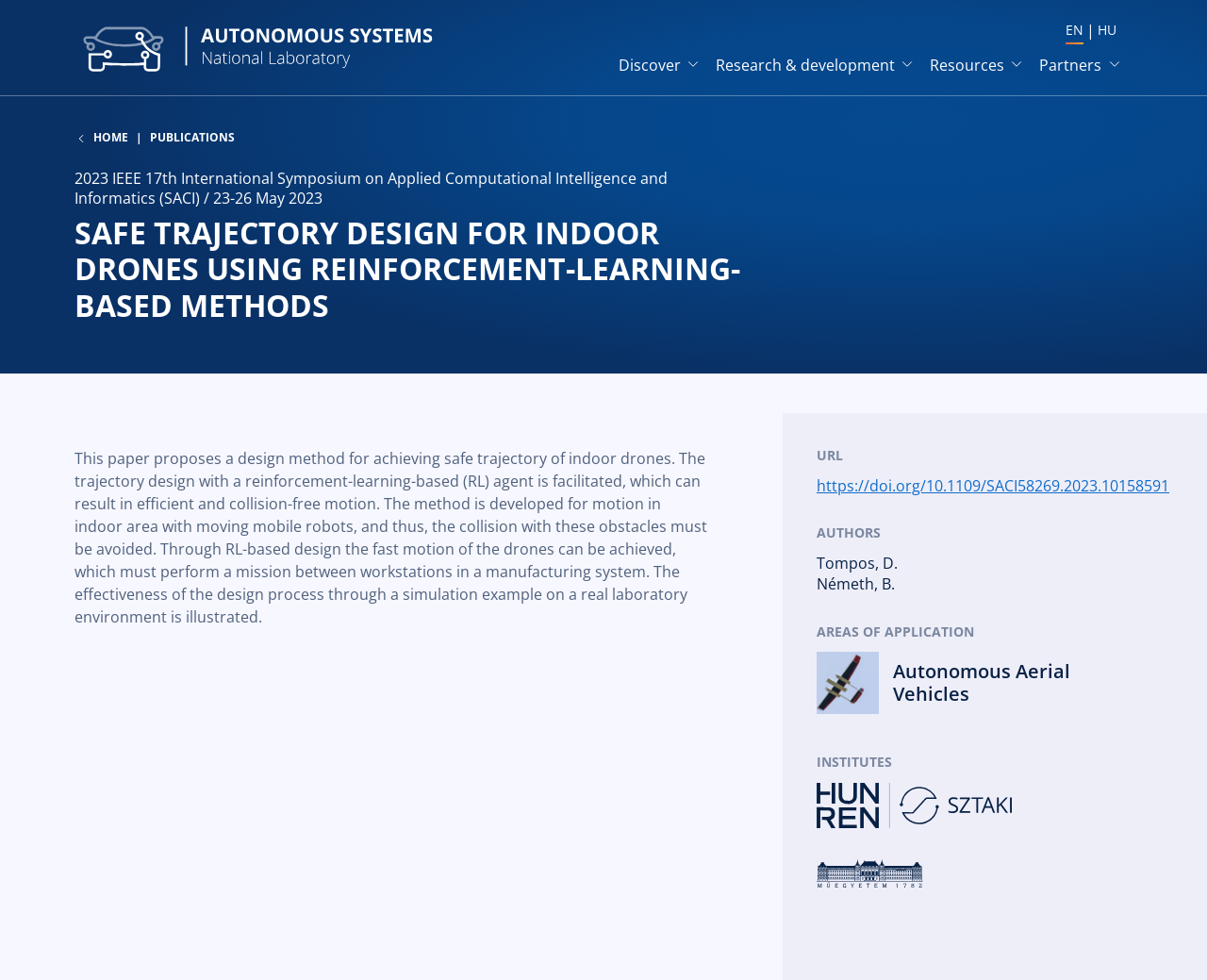Can you show the bounding box coordinates of the region to click on to complete the task described in the instruction: "Access the URL of the publication"?

[0.677, 0.485, 0.969, 0.506]